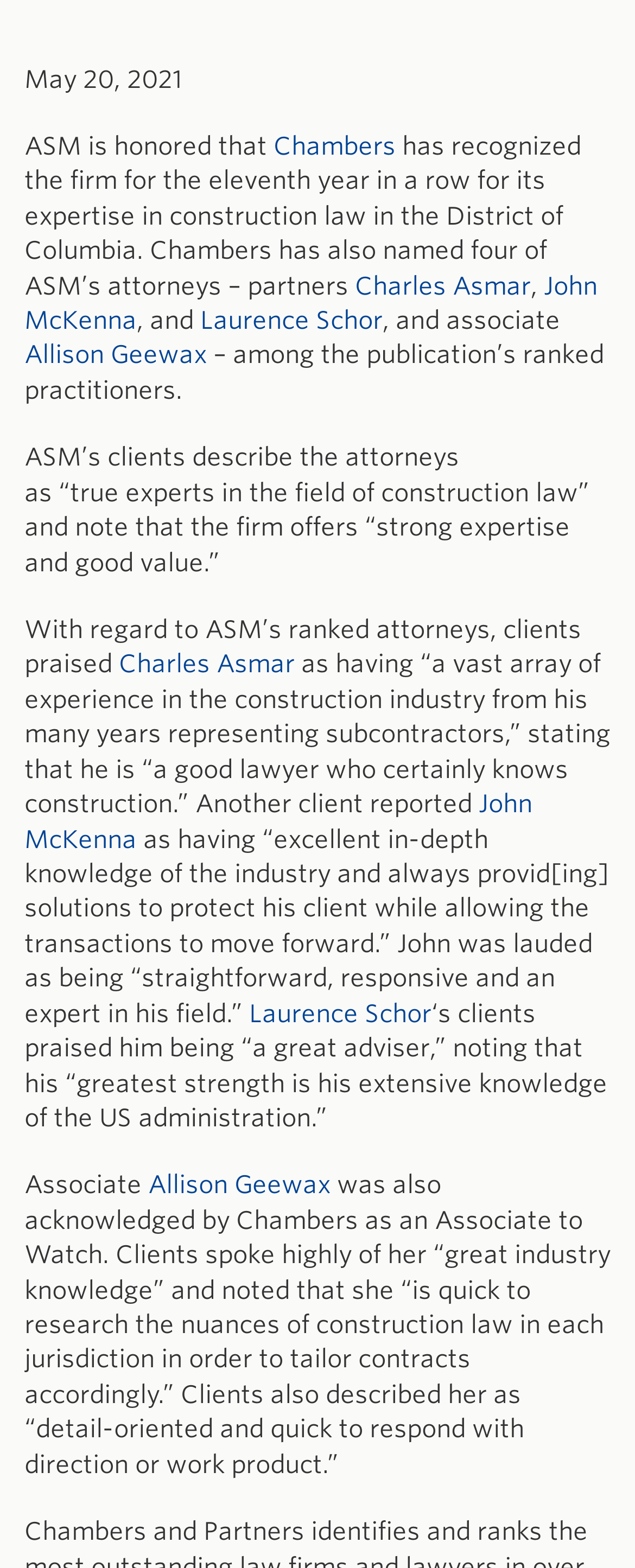What is ASM recognized for?
Answer the question with as much detail as possible.

I read the text and found that ASM is recognized for its expertise in construction law in the District of Columbia, as mentioned in the StaticText element with ID 173 and bounding box coordinates [0.038, 0.084, 0.915, 0.192].